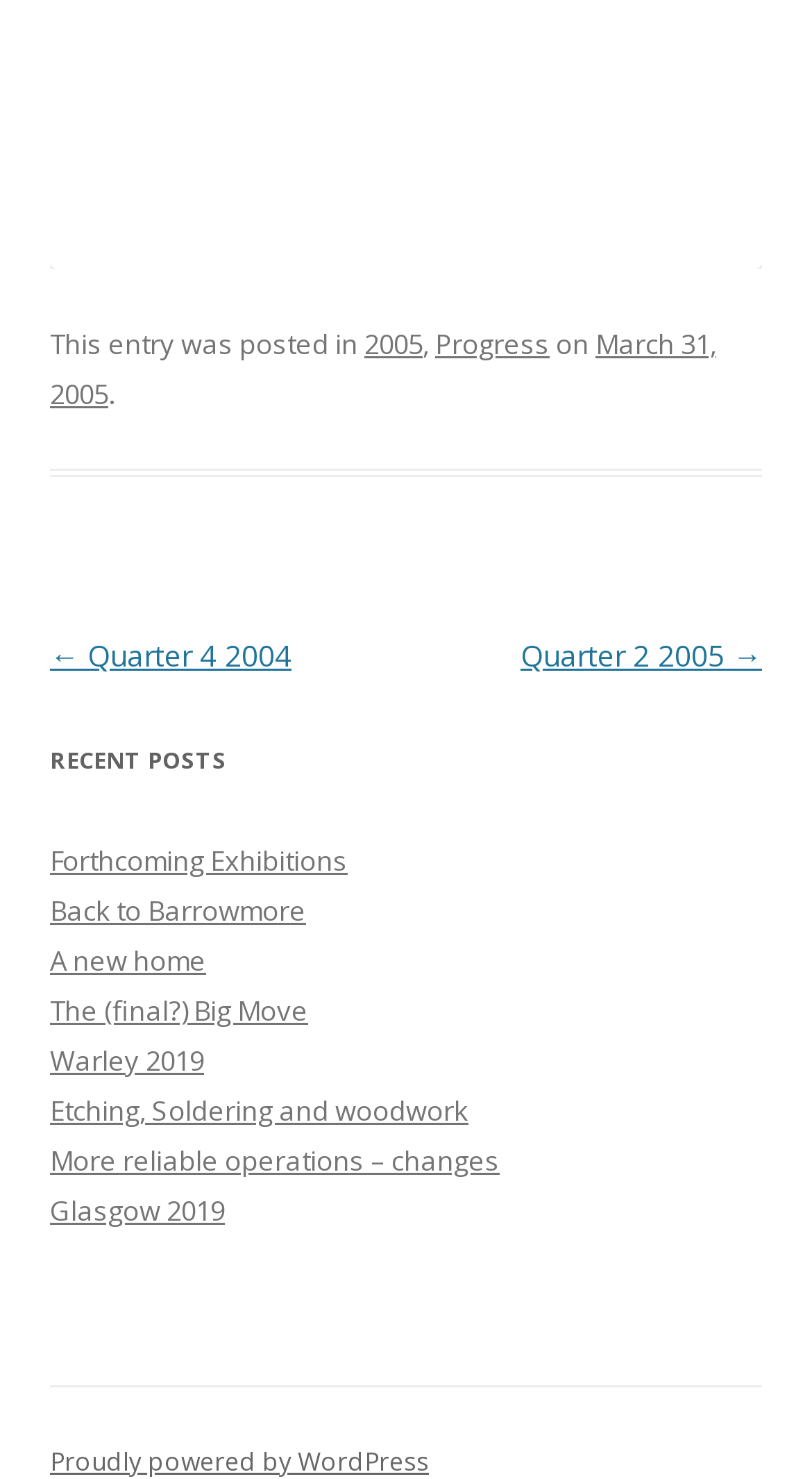Identify the bounding box of the UI element that matches this description: "More reliable operations – changes".

[0.062, 0.772, 0.615, 0.797]